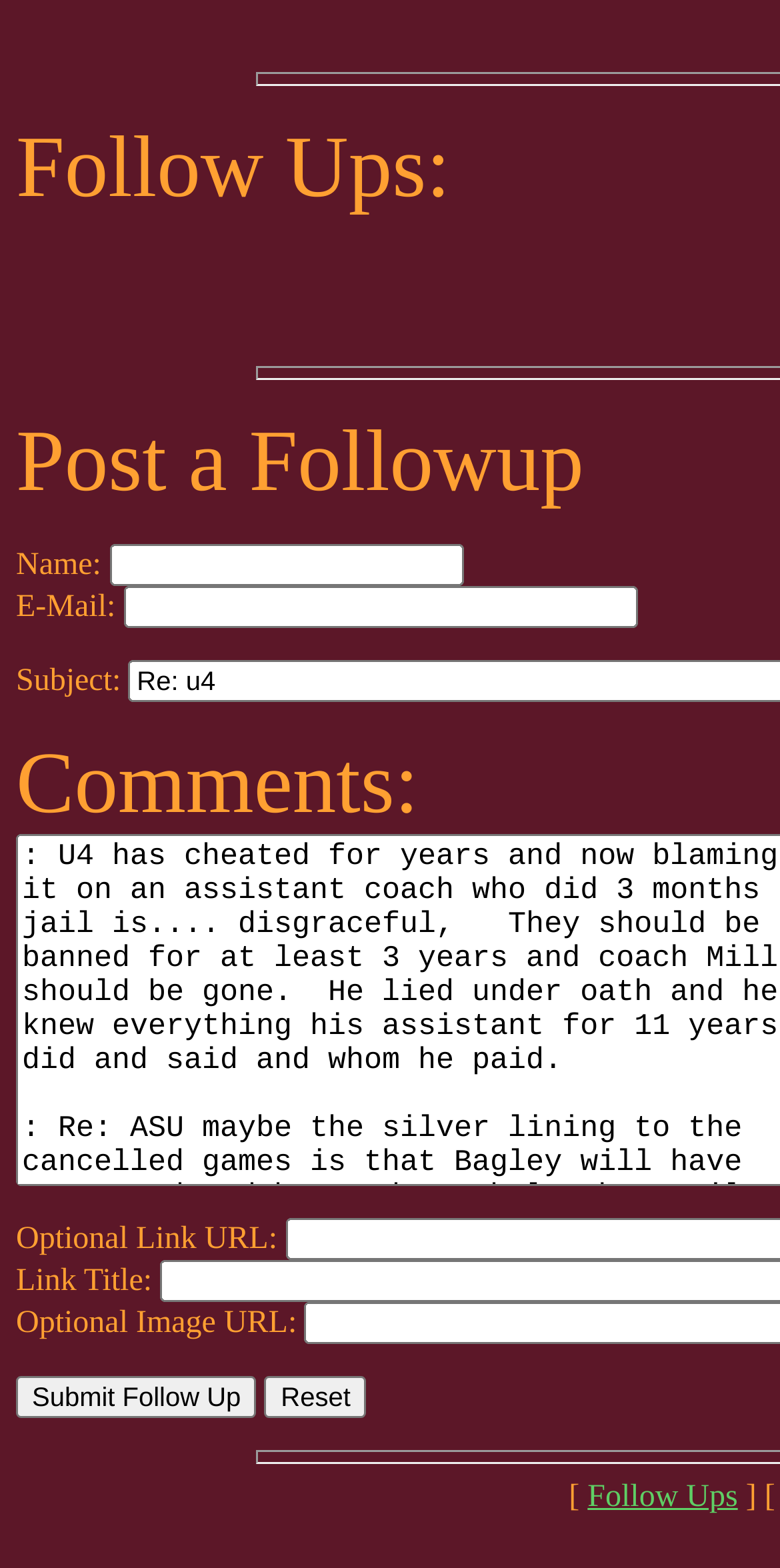What is the function of the 'Reset' button?
Please give a detailed and elaborate explanation in response to the question.

The 'Reset' button is positioned next to the 'Submit Follow Up' button, and it is likely that it is used to clear the form data entered by the user. This would allow the user to start over and enter new information without having to reload the webpage.